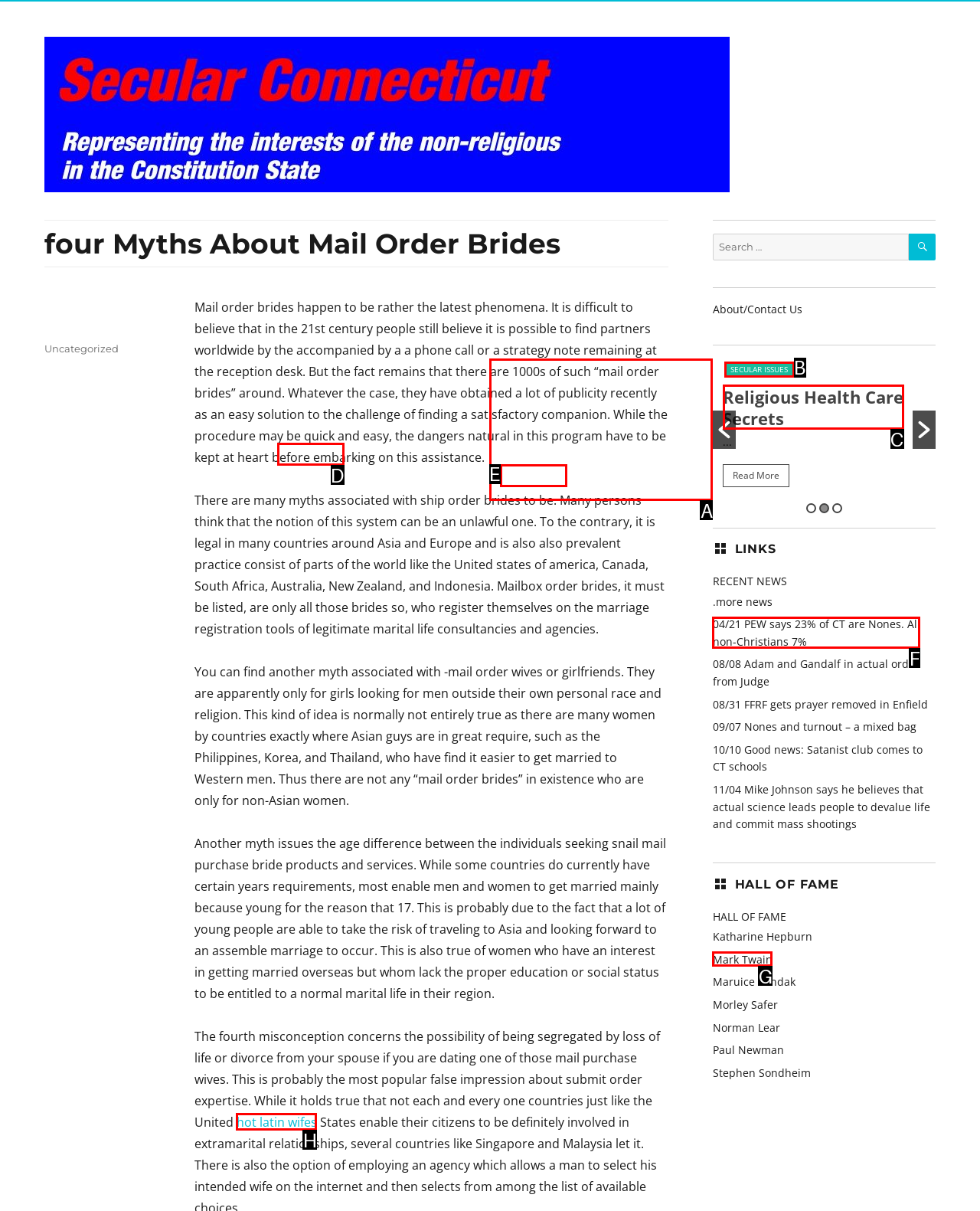Determine which option matches the description: Religious Health Care Secrets. Answer using the letter of the option.

C